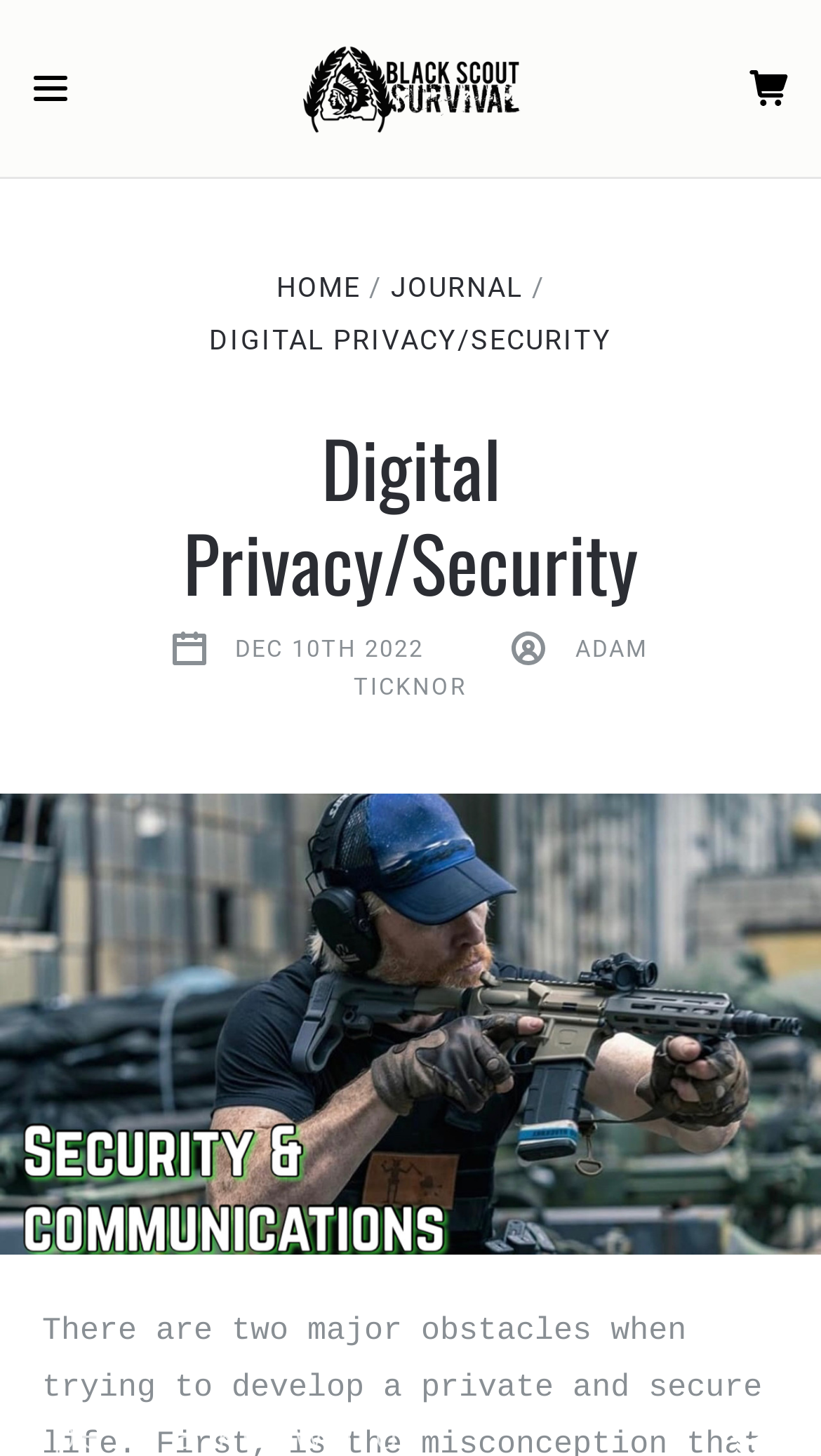What is the current date?
Look at the screenshot and provide an in-depth answer.

The current date can be found in the middle of the webpage, where it is written as 'DEC 10TH 2022' in a static text element next to a calendar icon.